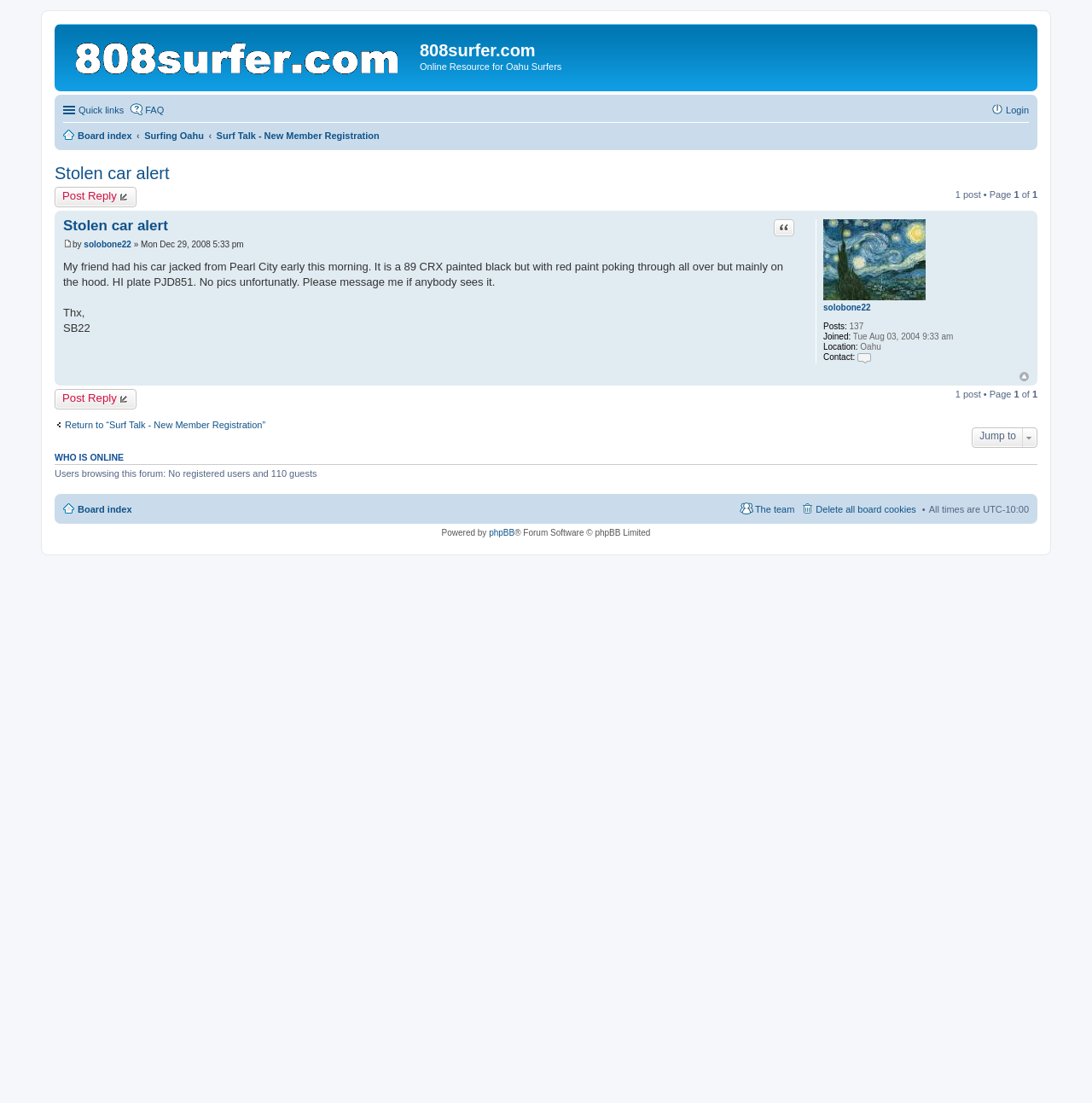What is the location of the user solobone22?
Please respond to the question with a detailed and thorough explanation.

I found the location of the user by looking at the description list detail element that contains the text 'Location:' and then I found the static text element with the text 'Oahu' which is the location of the user solobone22.